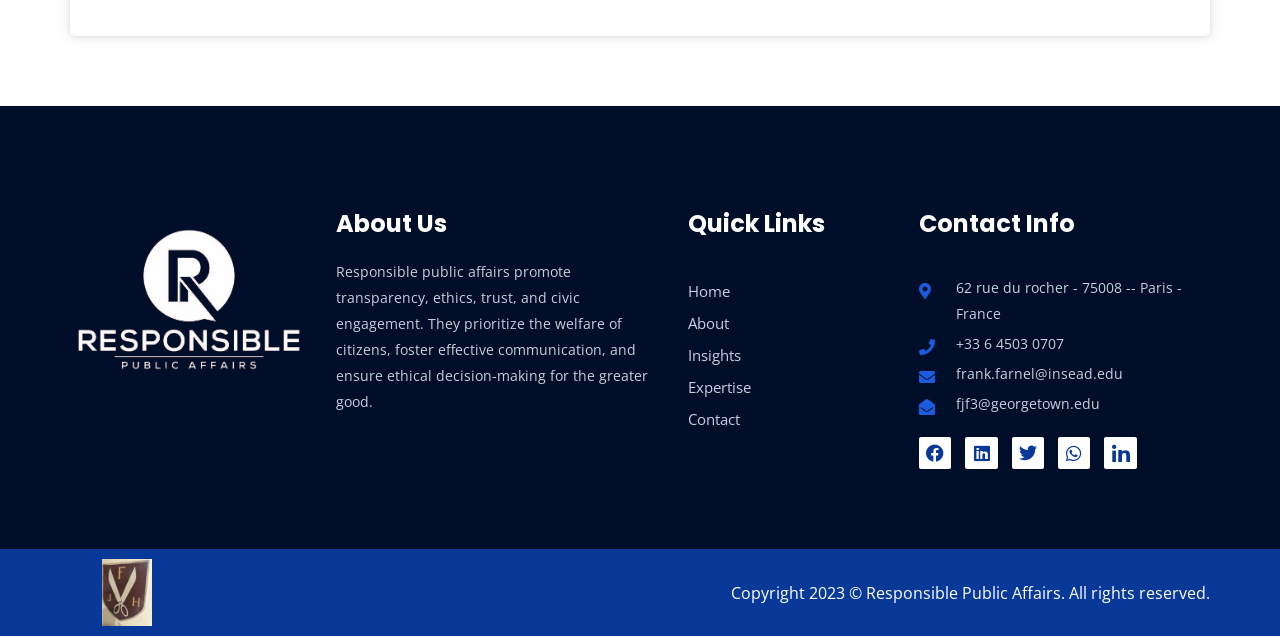Can you find the bounding box coordinates of the area I should click to execute the following instruction: "Check Facebook page"?

[0.718, 0.686, 0.743, 0.737]